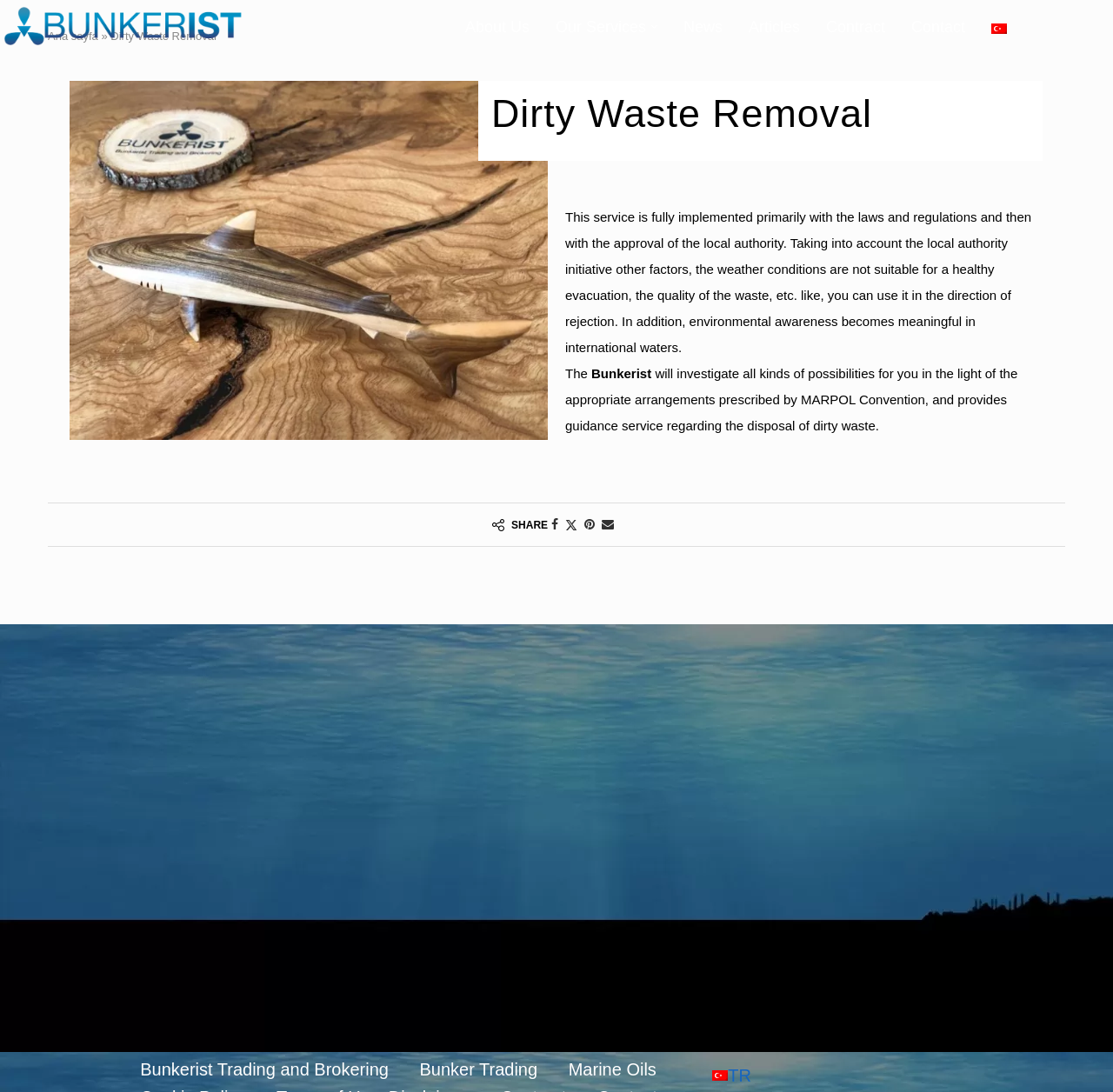Please determine the bounding box coordinates of the section I need to click to accomplish this instruction: "View the Privacy Policy".

None